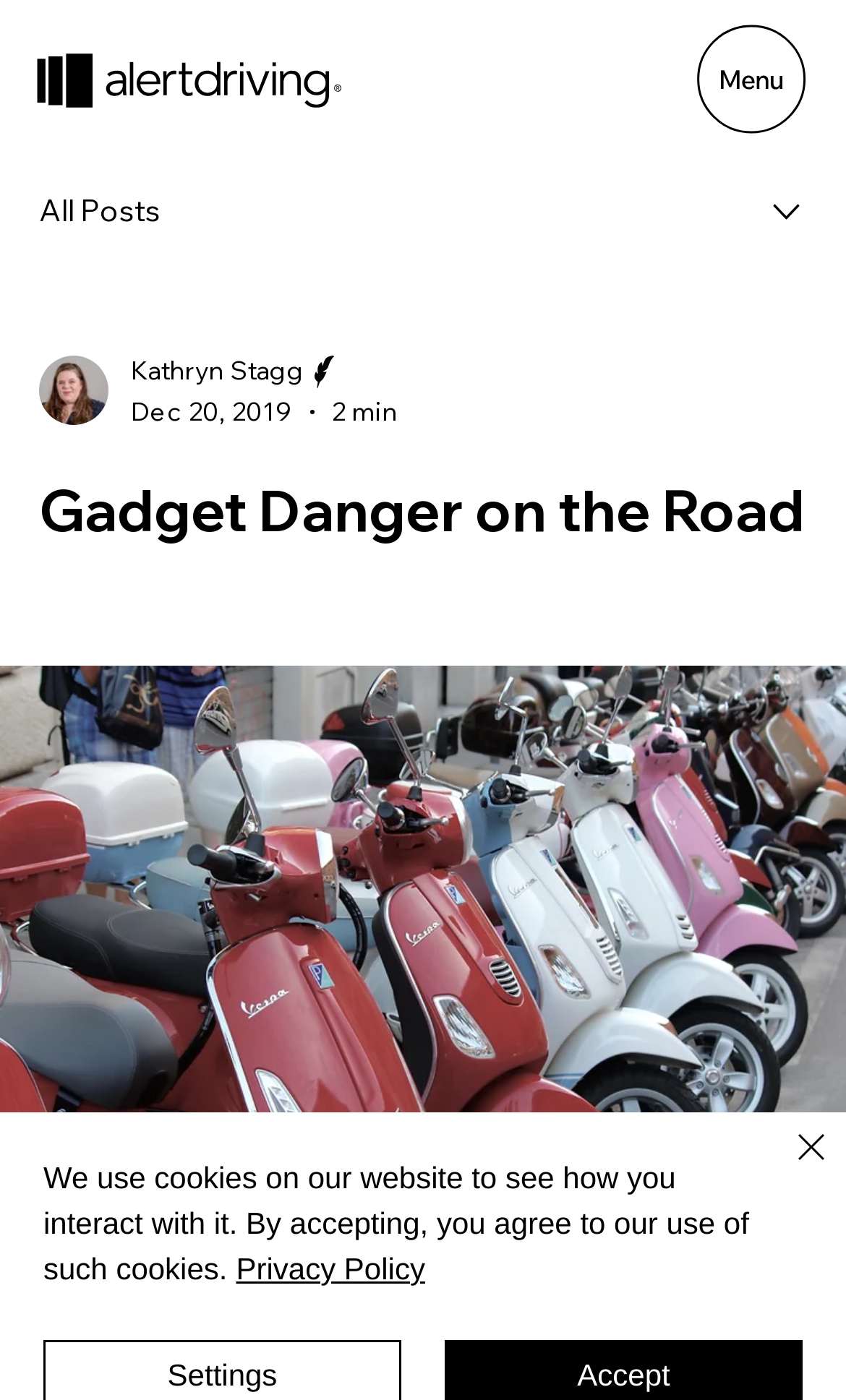What is the purpose of the button in the top right corner?
Identify the answer in the screenshot and reply with a single word or phrase.

Open site navigation